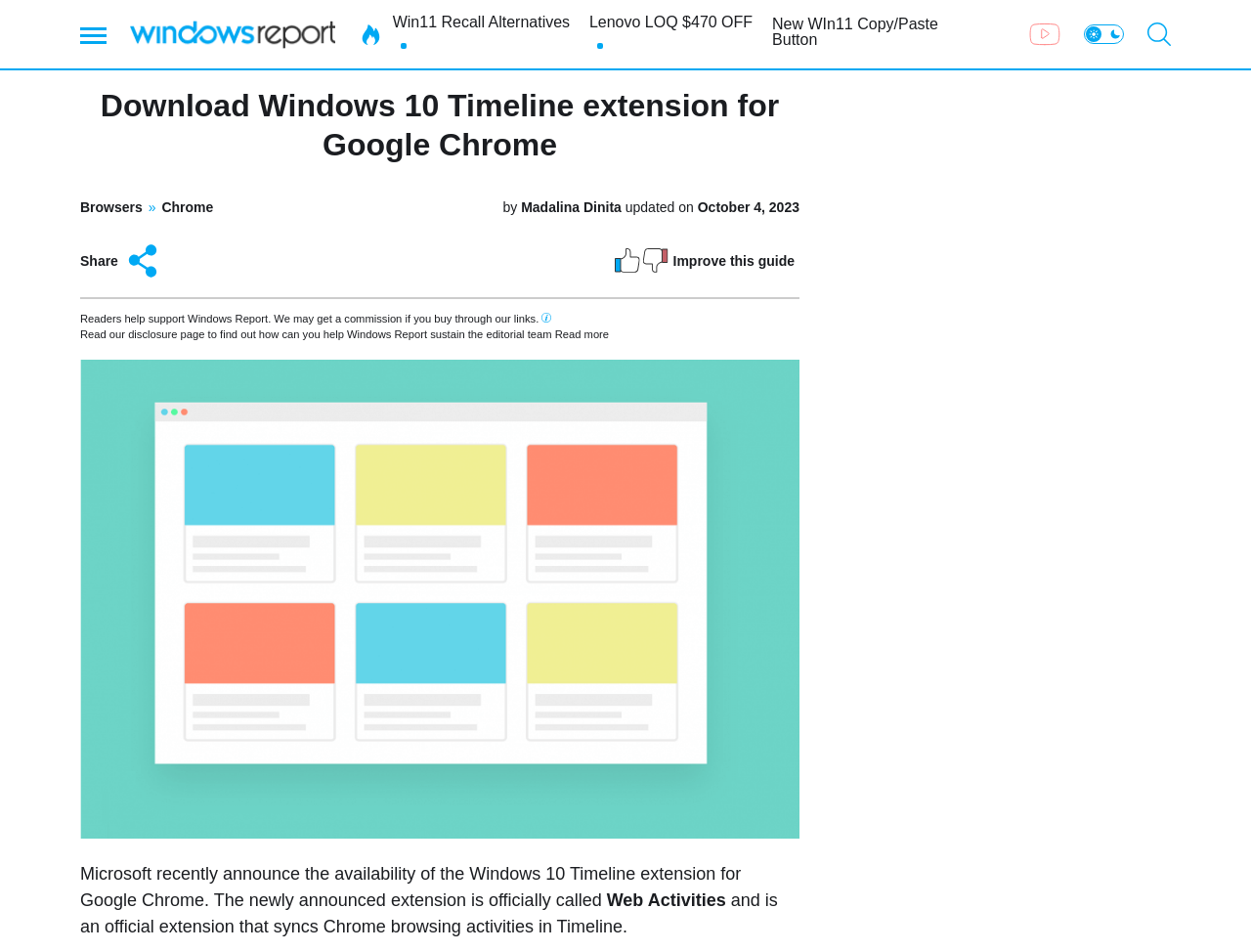Select the bounding box coordinates of the element I need to click to carry out the following instruction: "Search for something".

[0.917, 0.024, 0.936, 0.048]